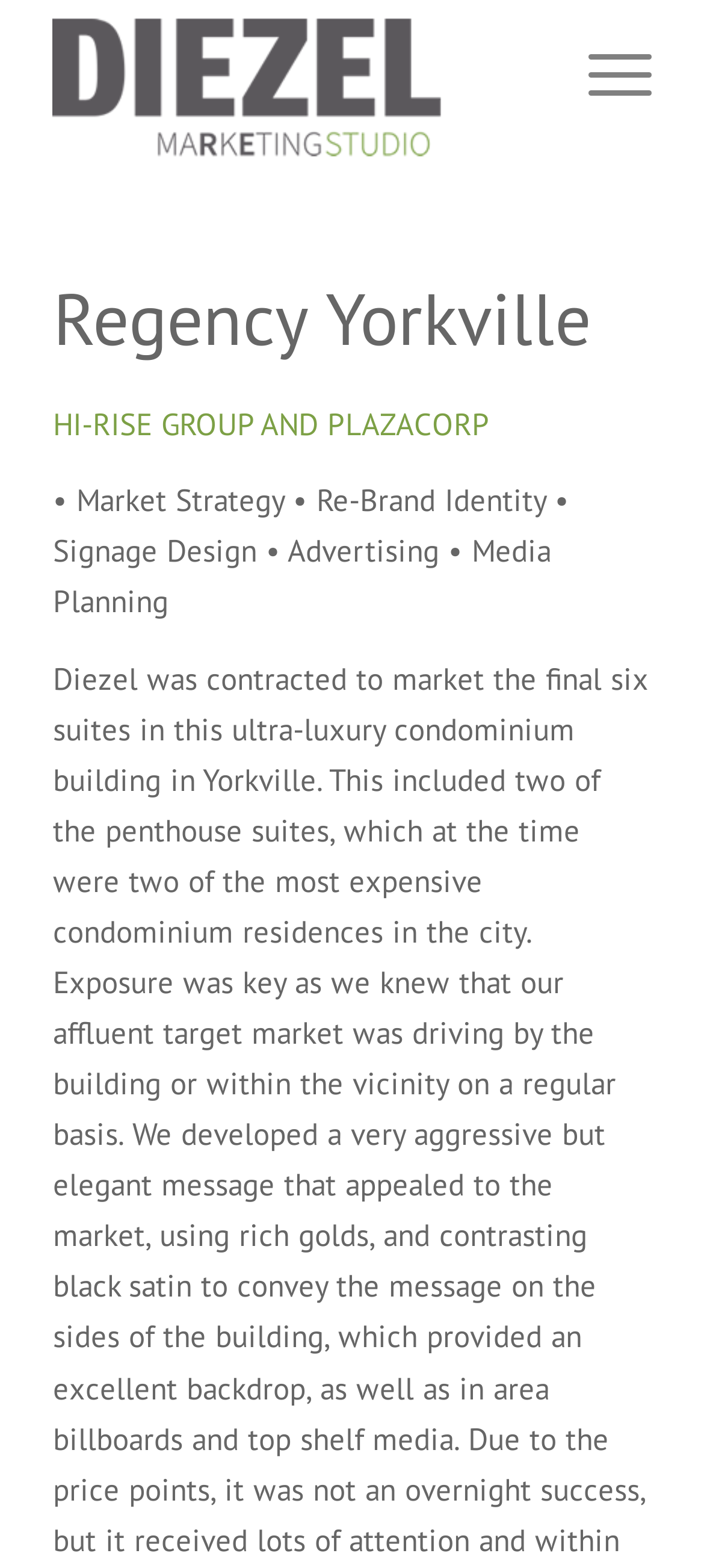What is the name of the group associated with PLAZACORP?
Kindly answer the question with as much detail as you can.

From the StaticText element, we can see that HI-RISE GROUP is mentioned alongside PLAZACORP, suggesting that they are associated with each other.